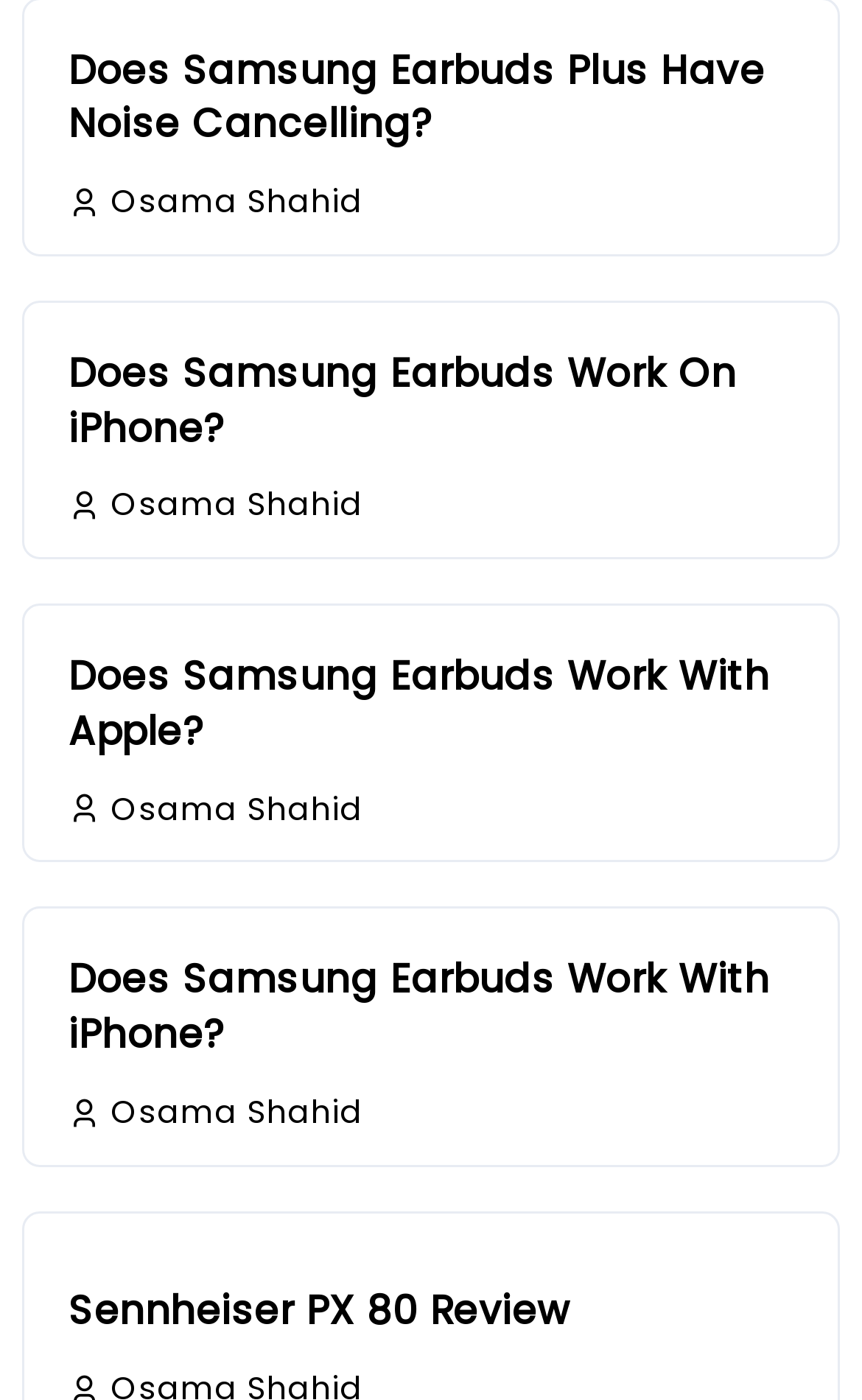Show the bounding box coordinates of the element that should be clicked to complete the task: "View the article about Samsung Earbuds working on iPhone".

[0.026, 0.215, 0.974, 0.4]